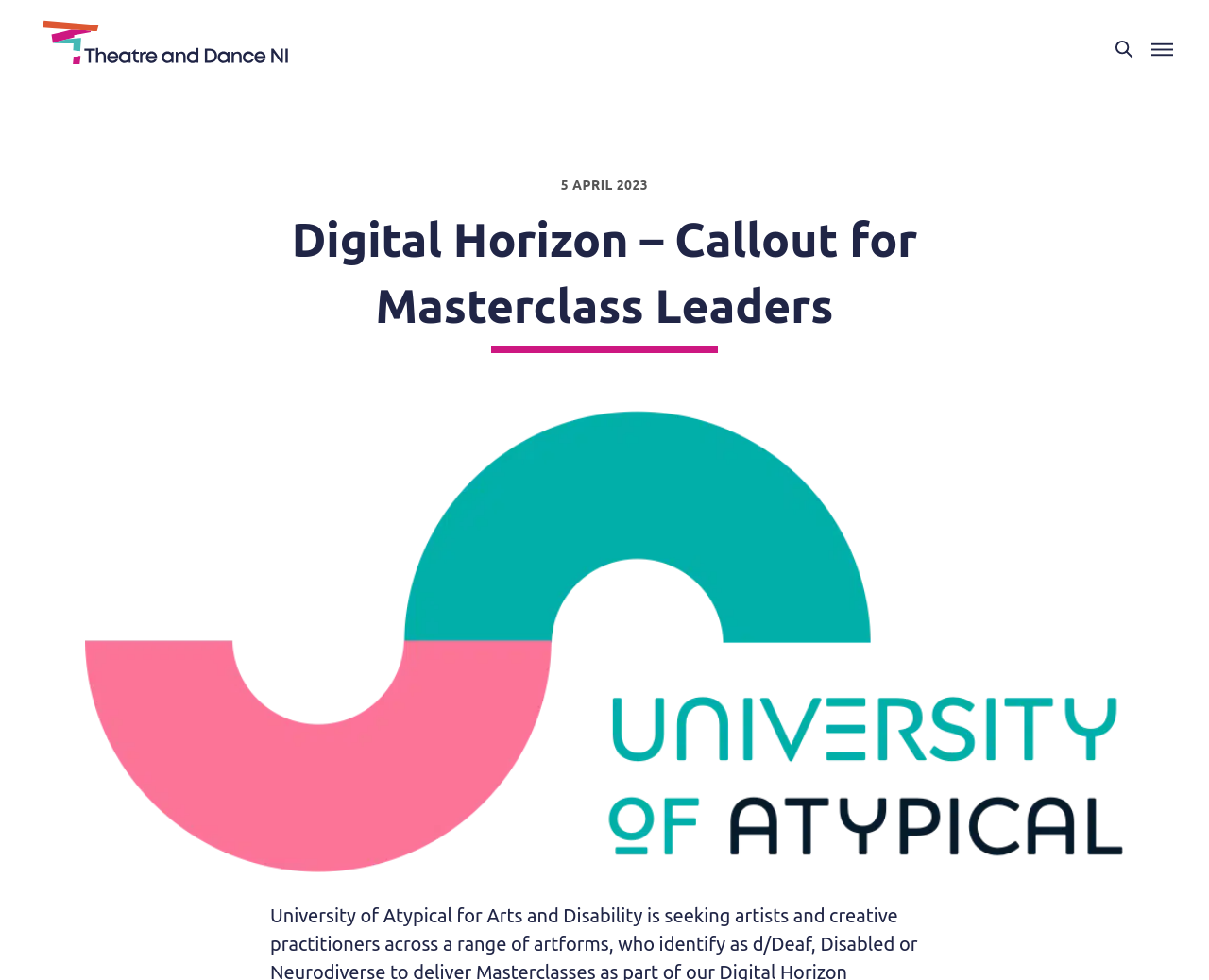What is the purpose of the button with an image?
Relying on the image, give a concise answer in one word or a brief phrase.

Toggle search